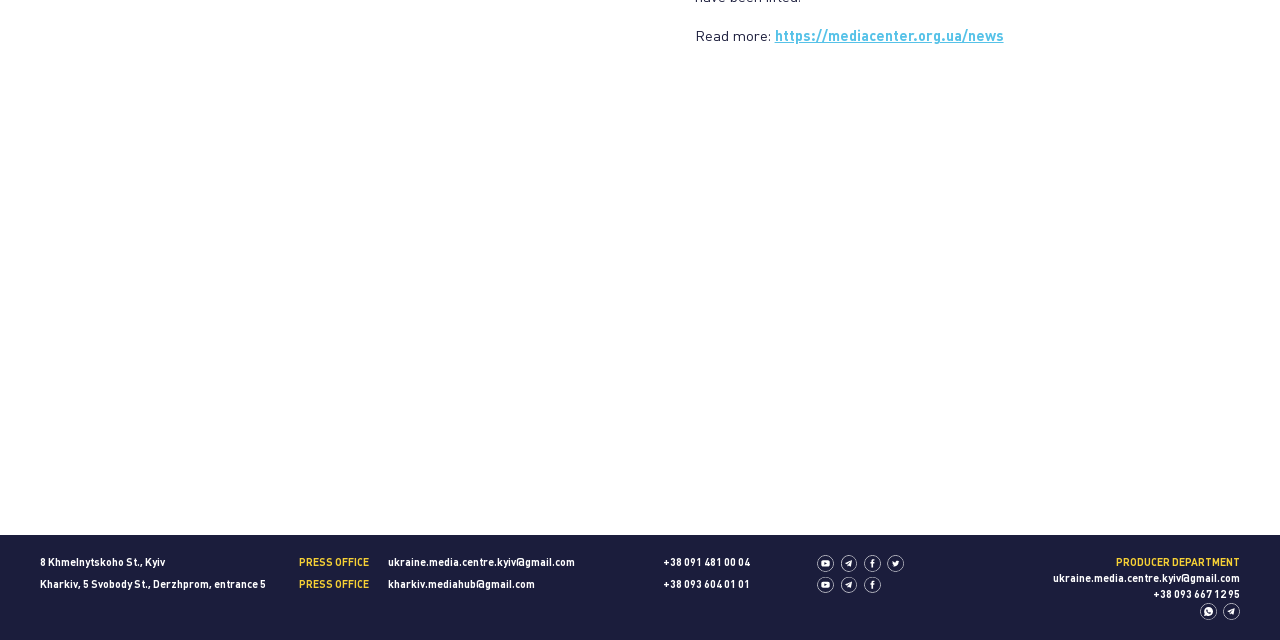Find the bounding box coordinates for the element described here: "+38 091 481 00 04".

[0.518, 0.873, 0.586, 0.888]